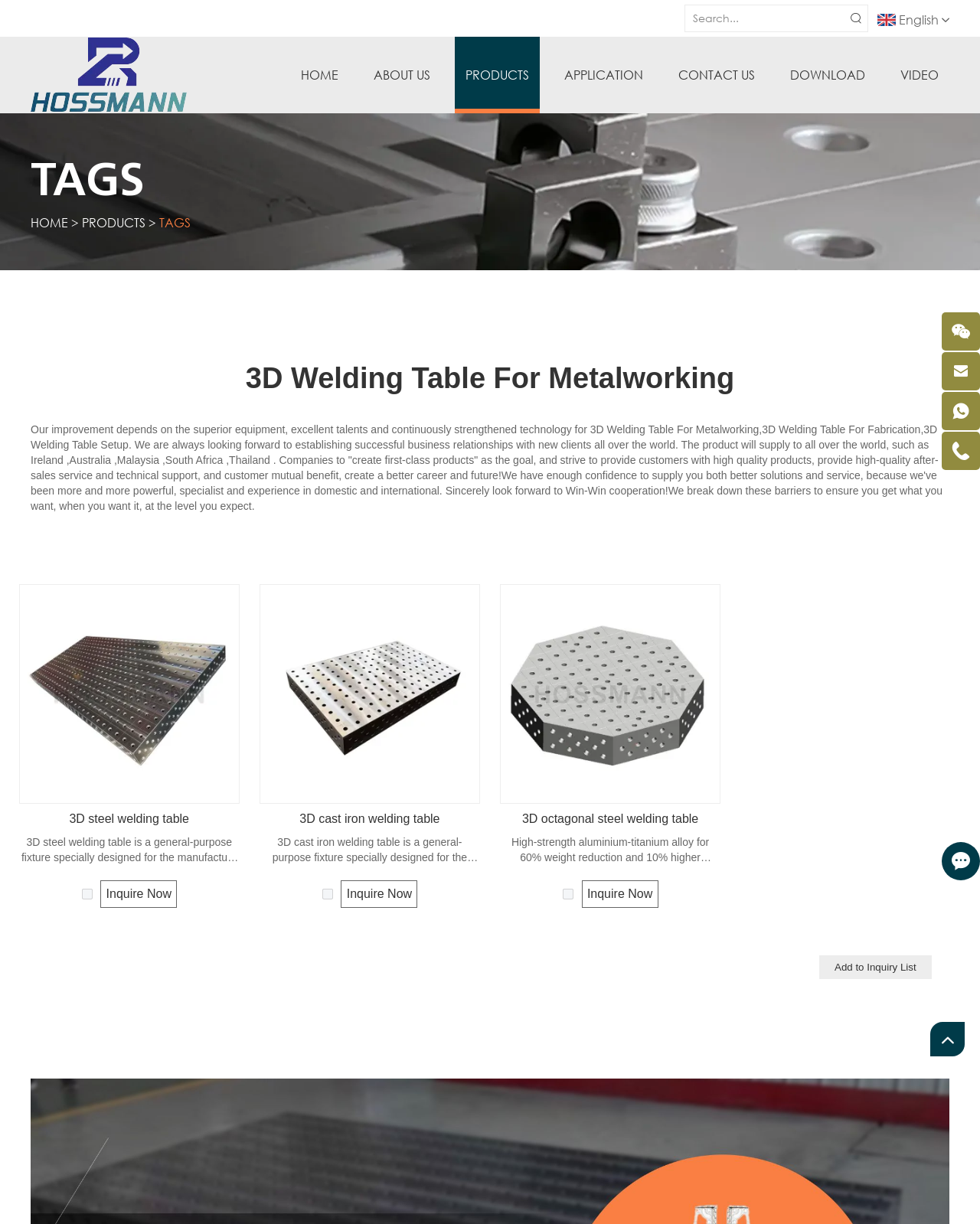Provide the bounding box coordinates for the UI element described in this sentence: "3D cast iron welding table". The coordinates should be four float values between 0 and 1, i.e., [left, top, right, bottom].

[0.306, 0.657, 0.449, 0.682]